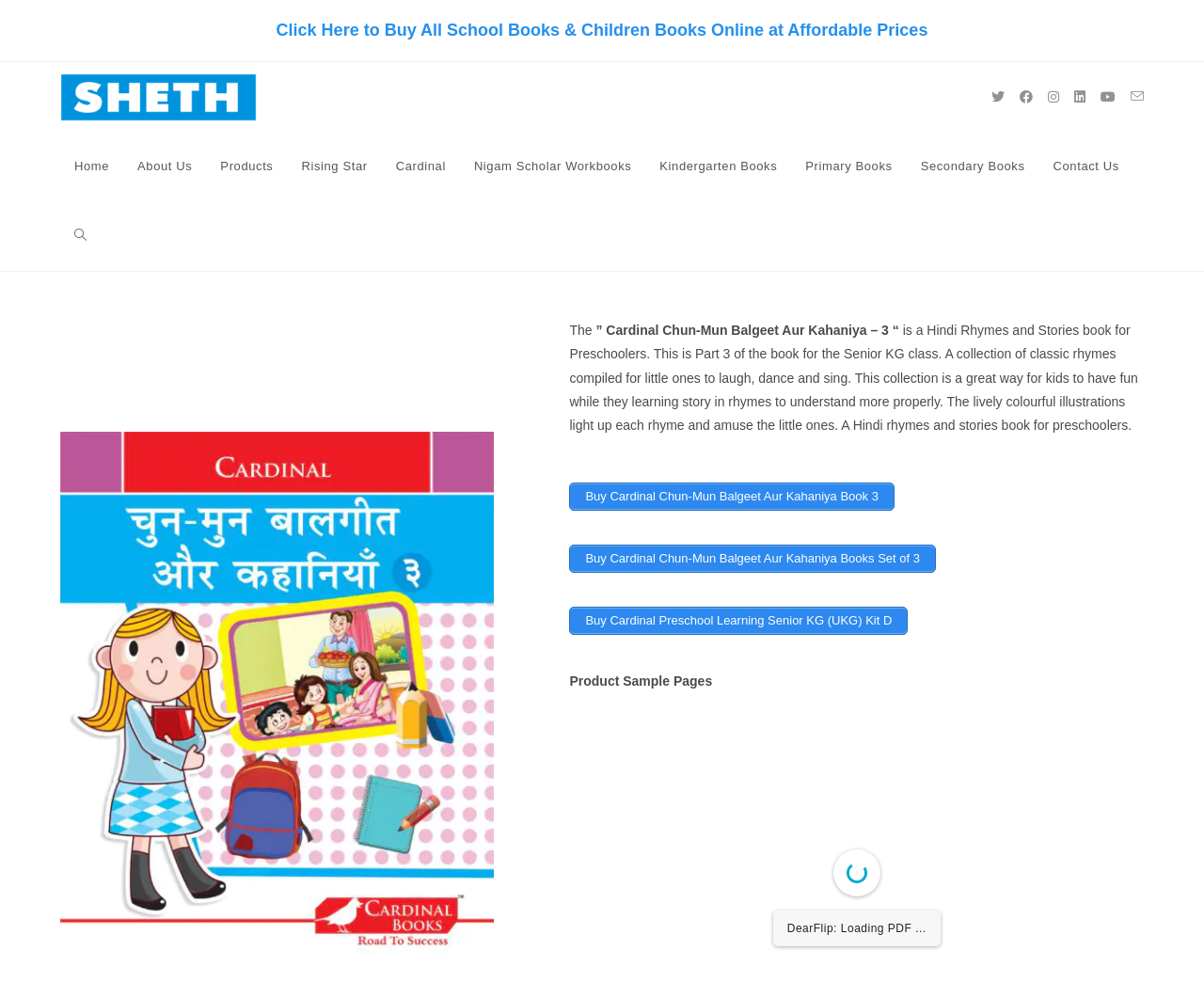Please specify the bounding box coordinates of the clickable section necessary to execute the following command: "View product sample pages".

[0.473, 0.686, 0.592, 0.701]